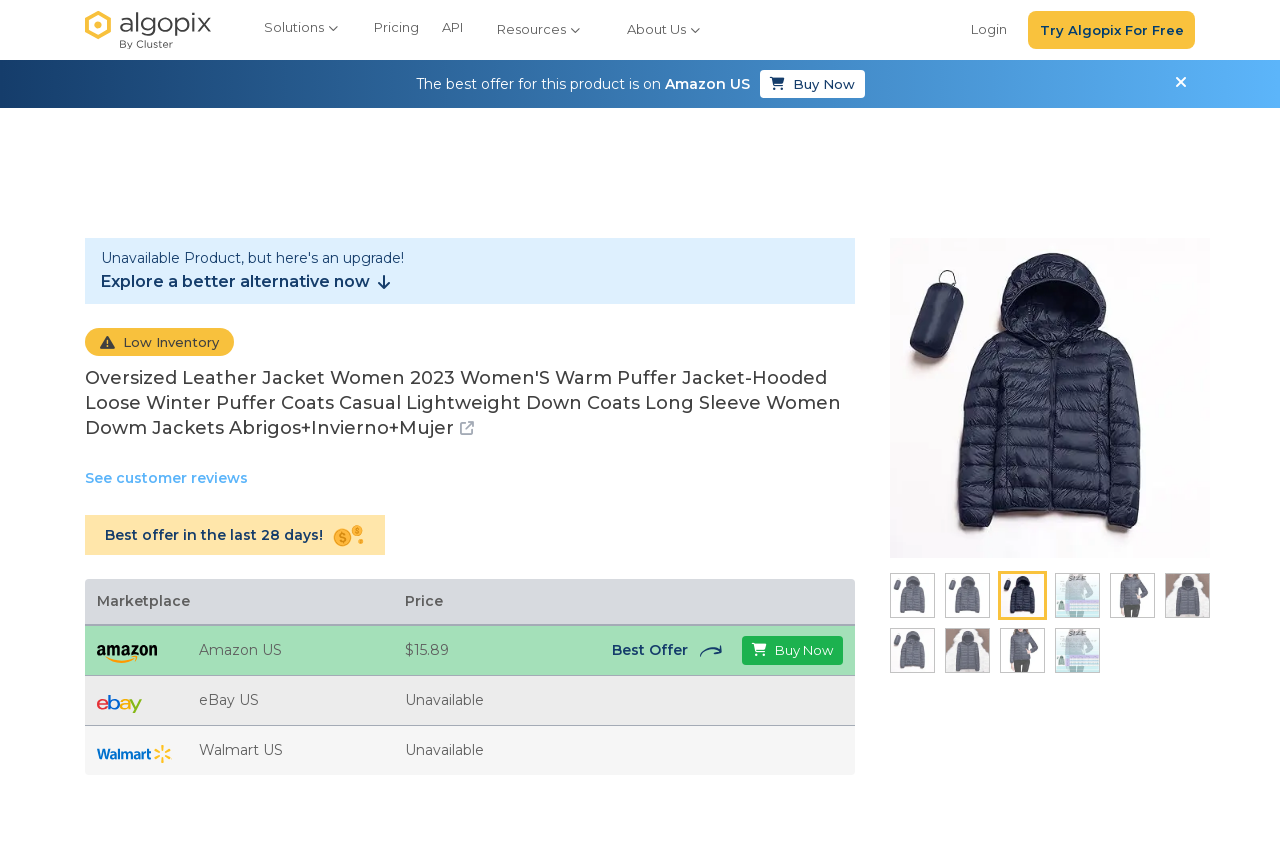Review the image closely and give a comprehensive answer to the question: What is the status of the product on eBay US?

The answer can be found by looking at the section that lists the prices and availability for different marketplaces and finding the status listed for 'eBay US', which is 'Unavailable'.